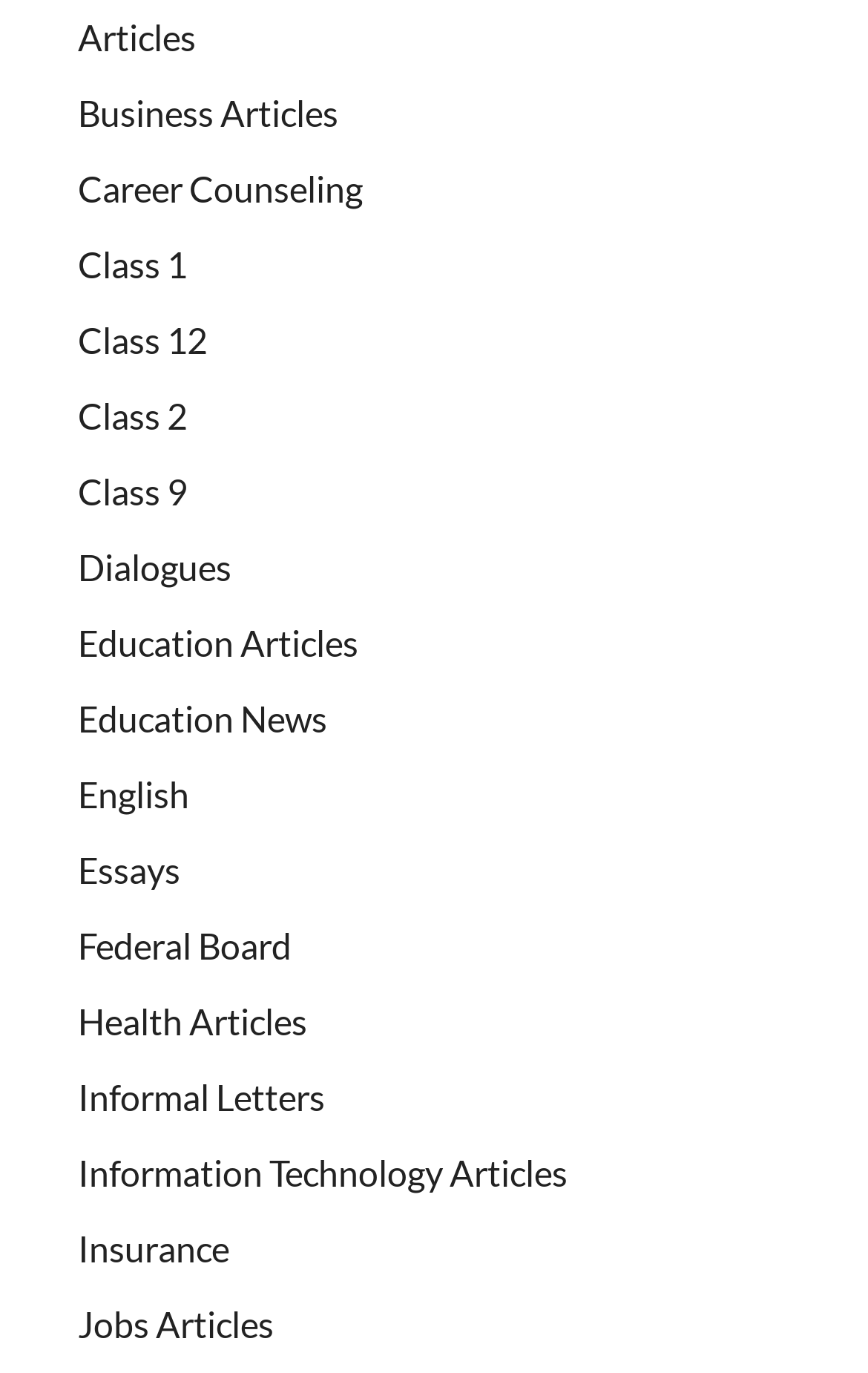Specify the bounding box coordinates of the region I need to click to perform the following instruction: "Explore Information Technology Articles". The coordinates must be four float numbers in the range of 0 to 1, i.e., [left, top, right, bottom].

[0.09, 0.838, 0.654, 0.869]